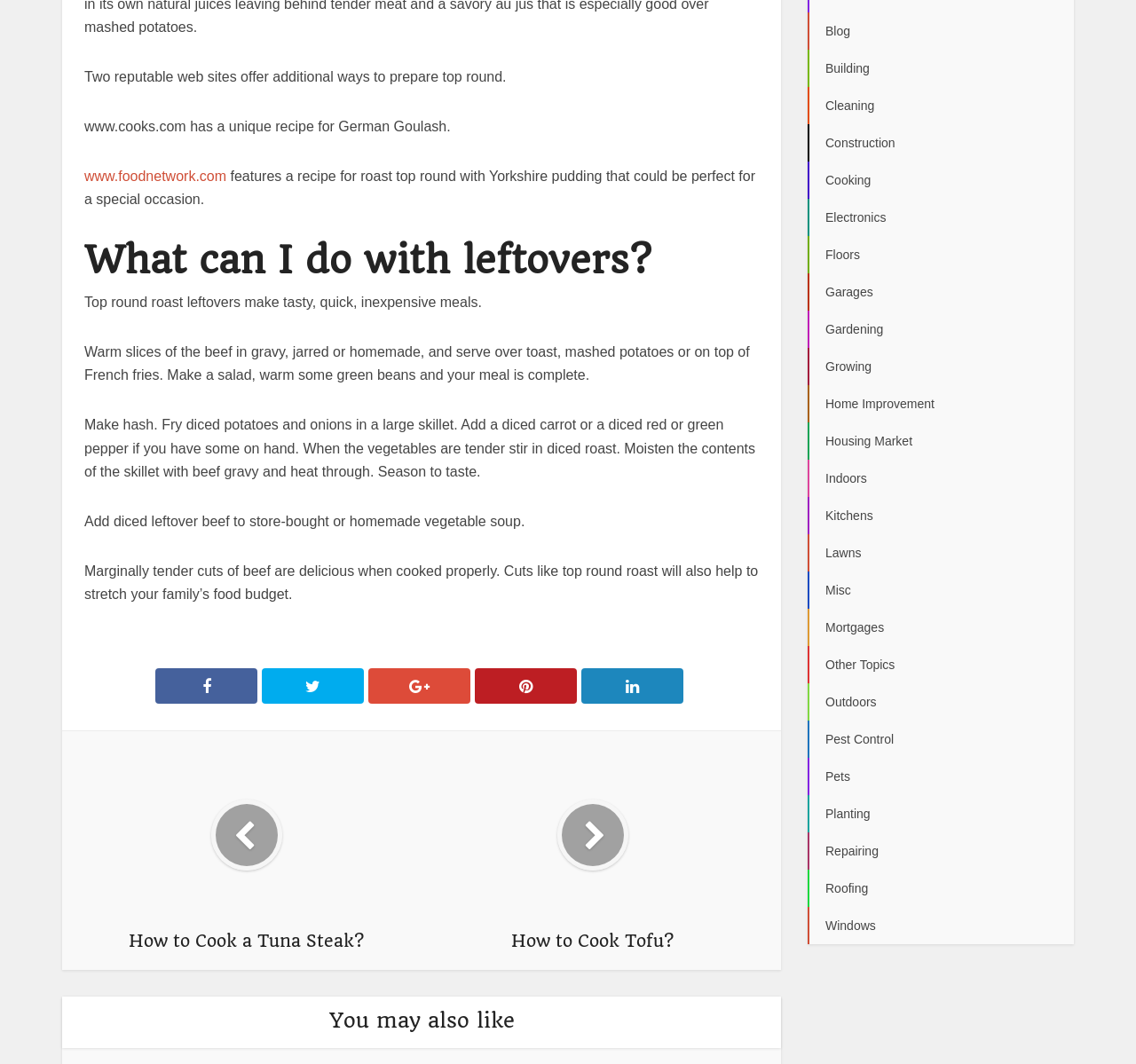Please answer the following question using a single word or phrase: What is the topic of the webpage?

Cooking